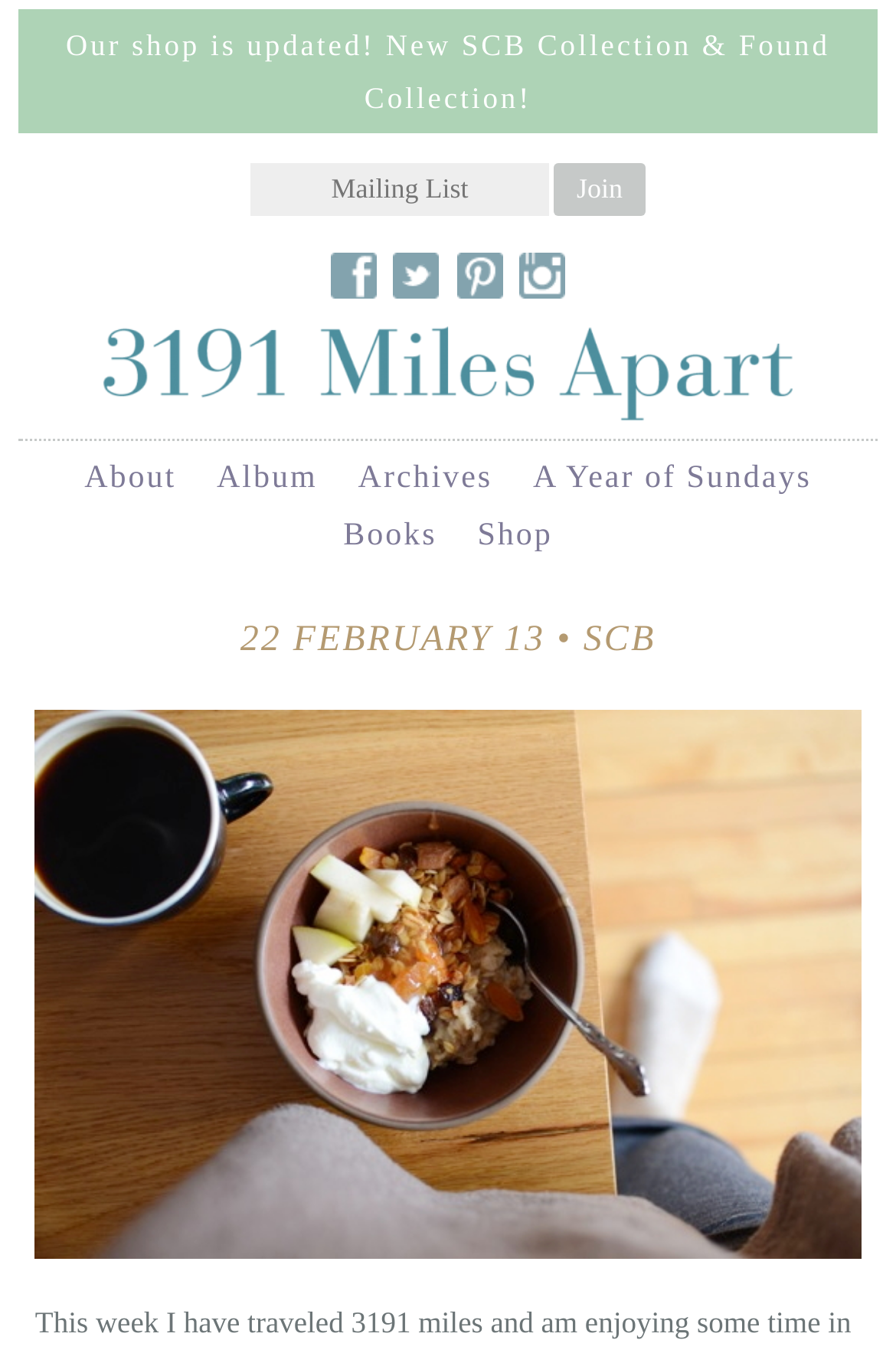How many navigation links are there?
Respond with a short answer, either a single word or a phrase, based on the image.

7